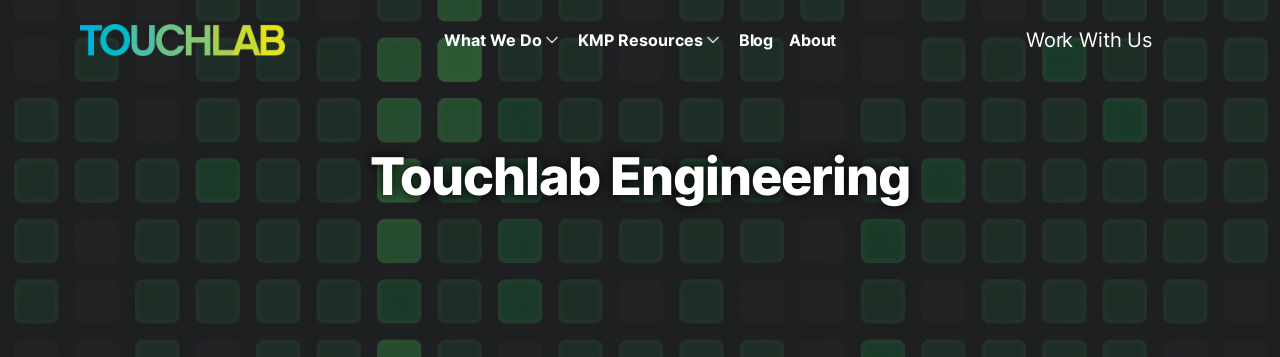Respond with a single word or phrase to the following question:
How many links are displayed above the title?

Five